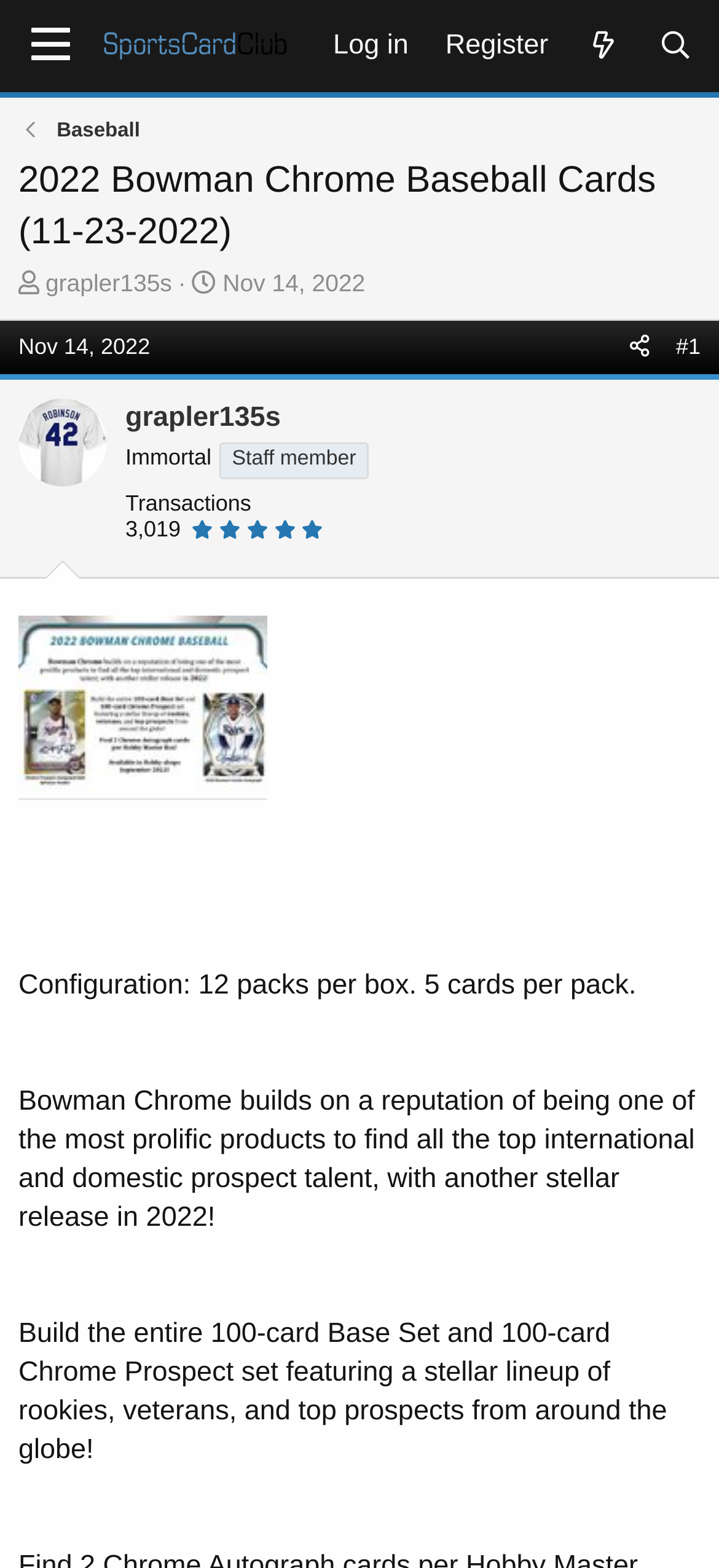Based on the element description: "alt="Sports Card Club"", identify the bounding box coordinates for this UI element. The coordinates must be four float numbers between 0 and 1, listed as [left, top, right, bottom].

[0.143, 0.019, 0.4, 0.04]